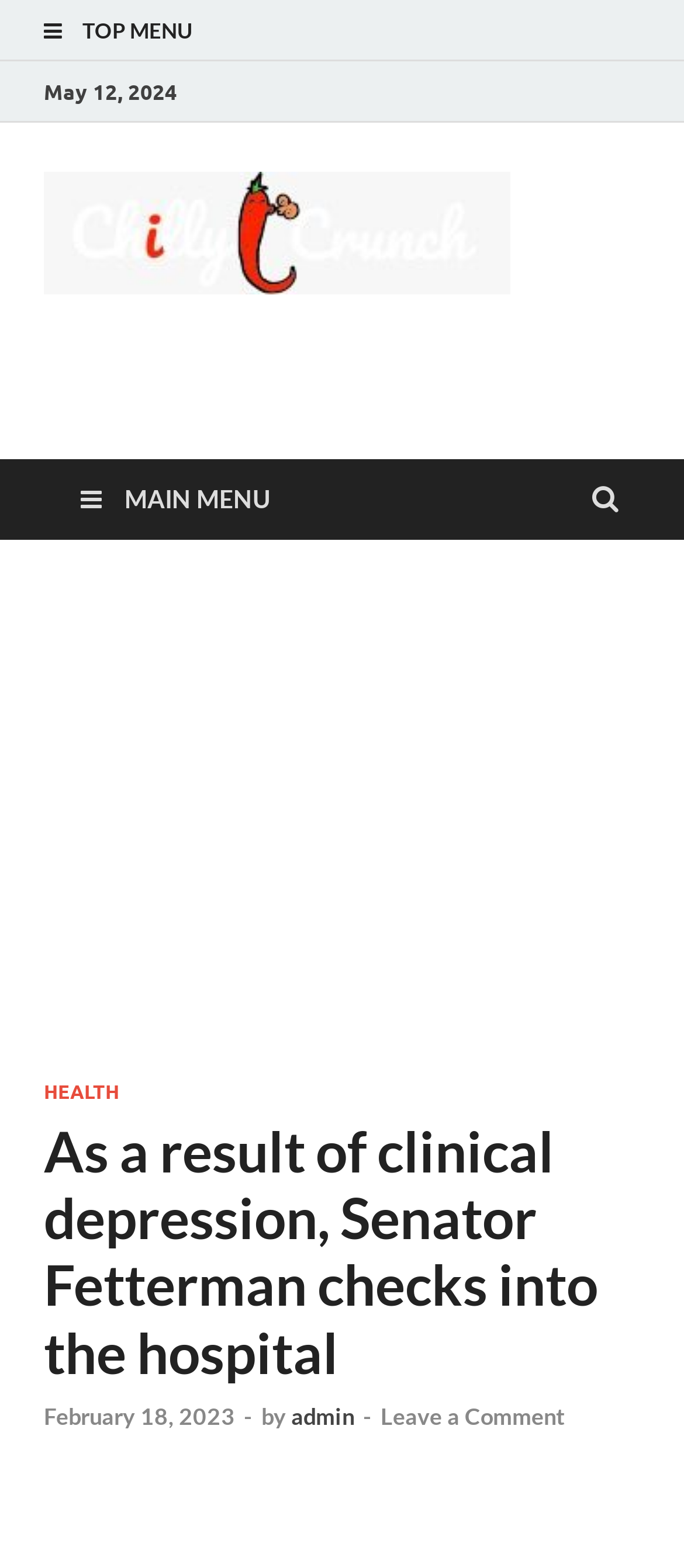What is the name of the website?
Please provide a comprehensive answer based on the visual information in the image.

I found the name of the website by looking at the link 'Chilly Crunch' which is located at the top of the webpage, and also by looking at the image with the same name.